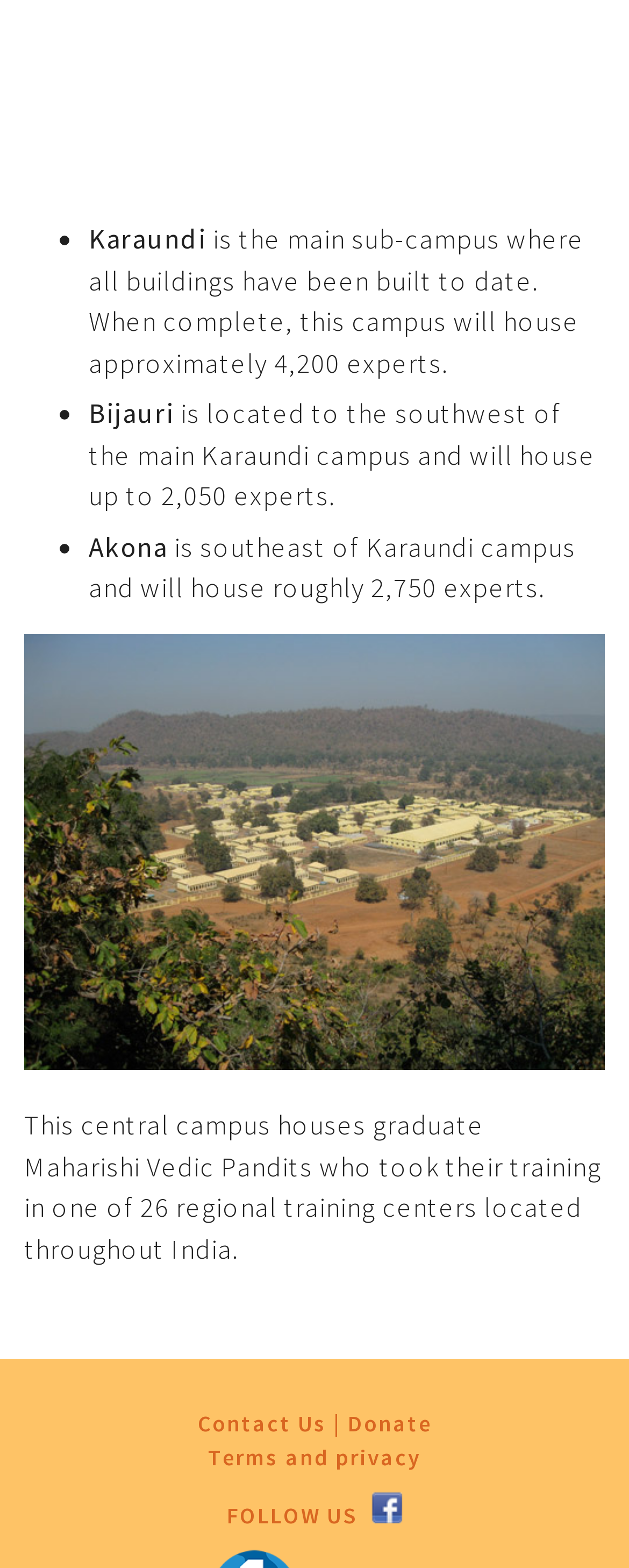Carefully examine the image and provide an in-depth answer to the question: How many experts will Bijauri house?

According to the second bullet point, Bijauri is located to the southwest of the main Karaundi campus and will house up to 2,050 experts.